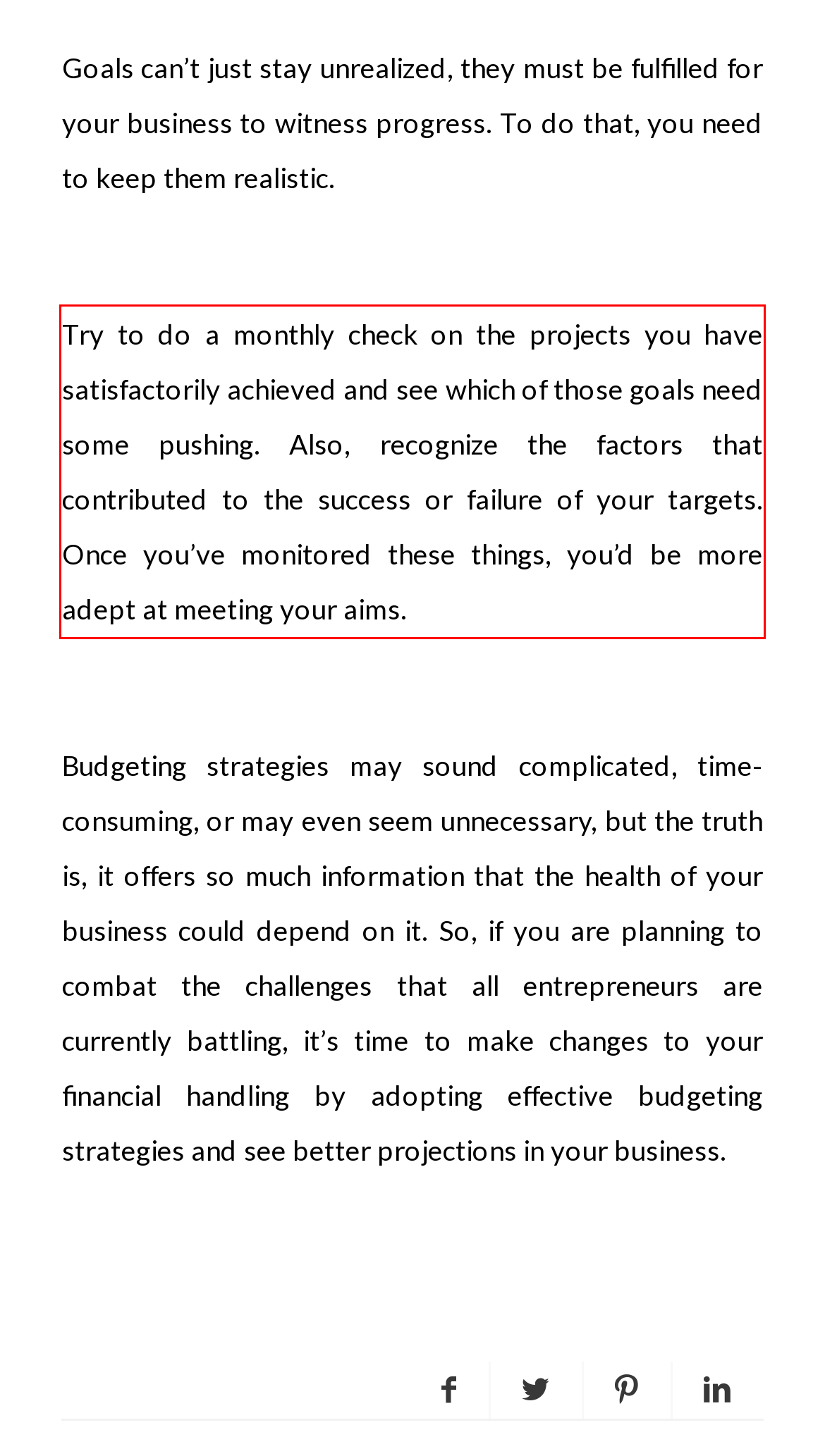Given a screenshot of a webpage containing a red bounding box, perform OCR on the text within this red bounding box and provide the text content.

Try to do a monthly check on the projects you have satisfactorily achieved and see which of those goals need some pushing. Also, recognize the factors that contributed to the success or failure of your targets. Once you’ve monitored these things, you’d be more adept at meeting your aims.